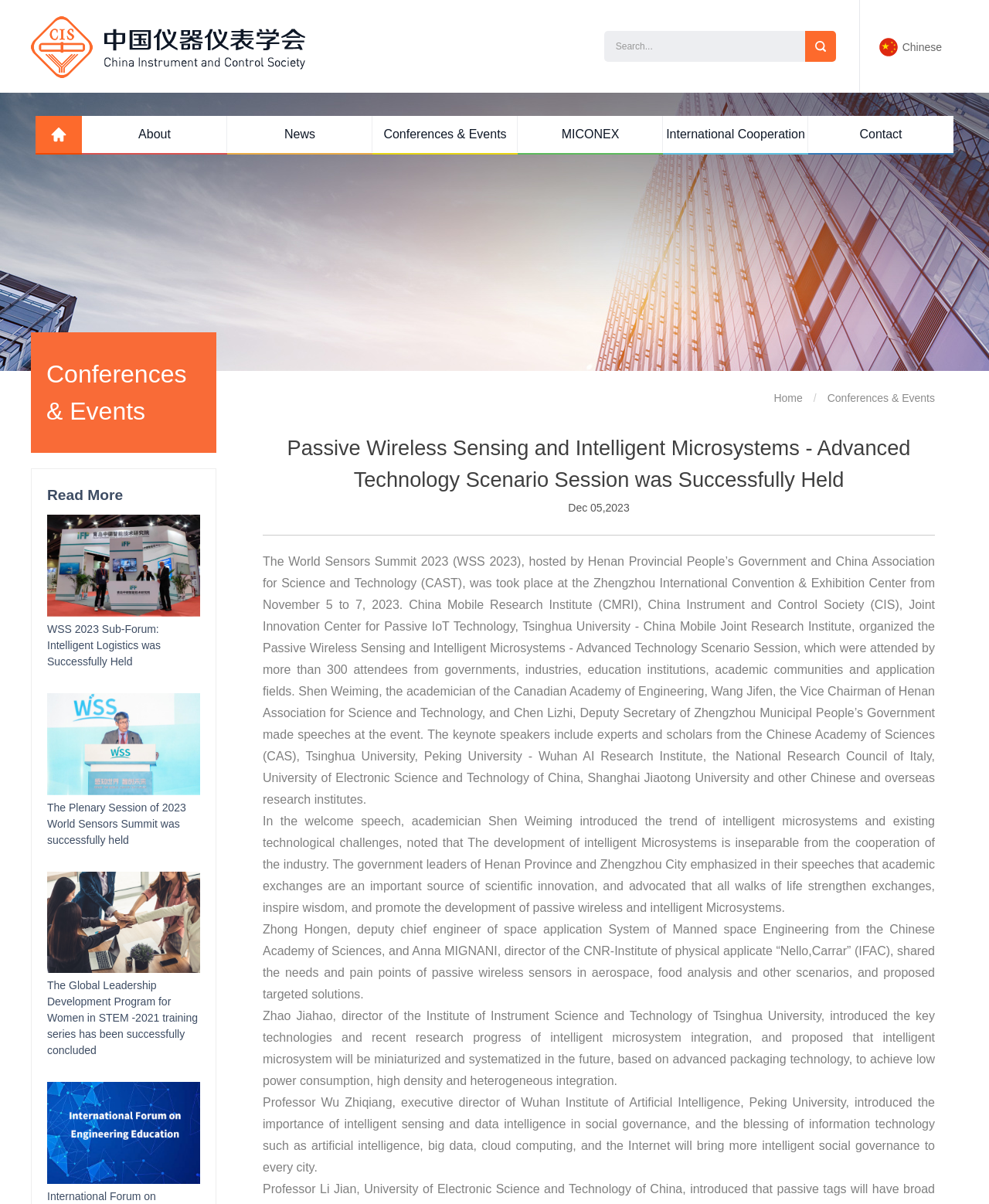What is the date of the article?
Answer the question with detailed information derived from the image.

The date of the article is mentioned at the top of the article, which is December 5, 2023. This is likely the date when the article was published or the event took place.